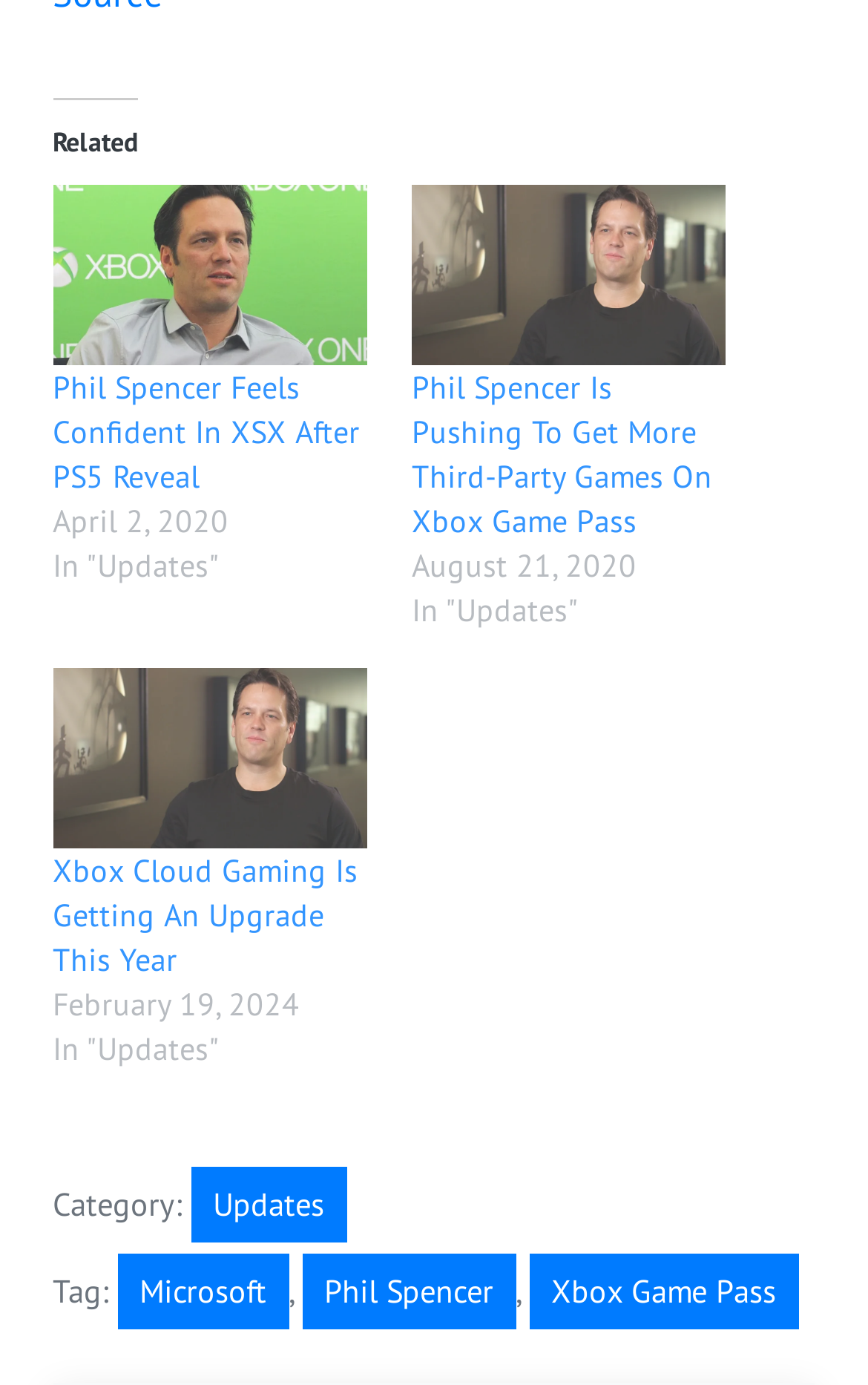Please determine the bounding box coordinates of the element to click on in order to accomplish the following task: "Read about Xbox Game Pass updates". Ensure the coordinates are four float numbers ranging from 0 to 1, i.e., [left, top, right, bottom].

[0.474, 0.265, 0.82, 0.39]